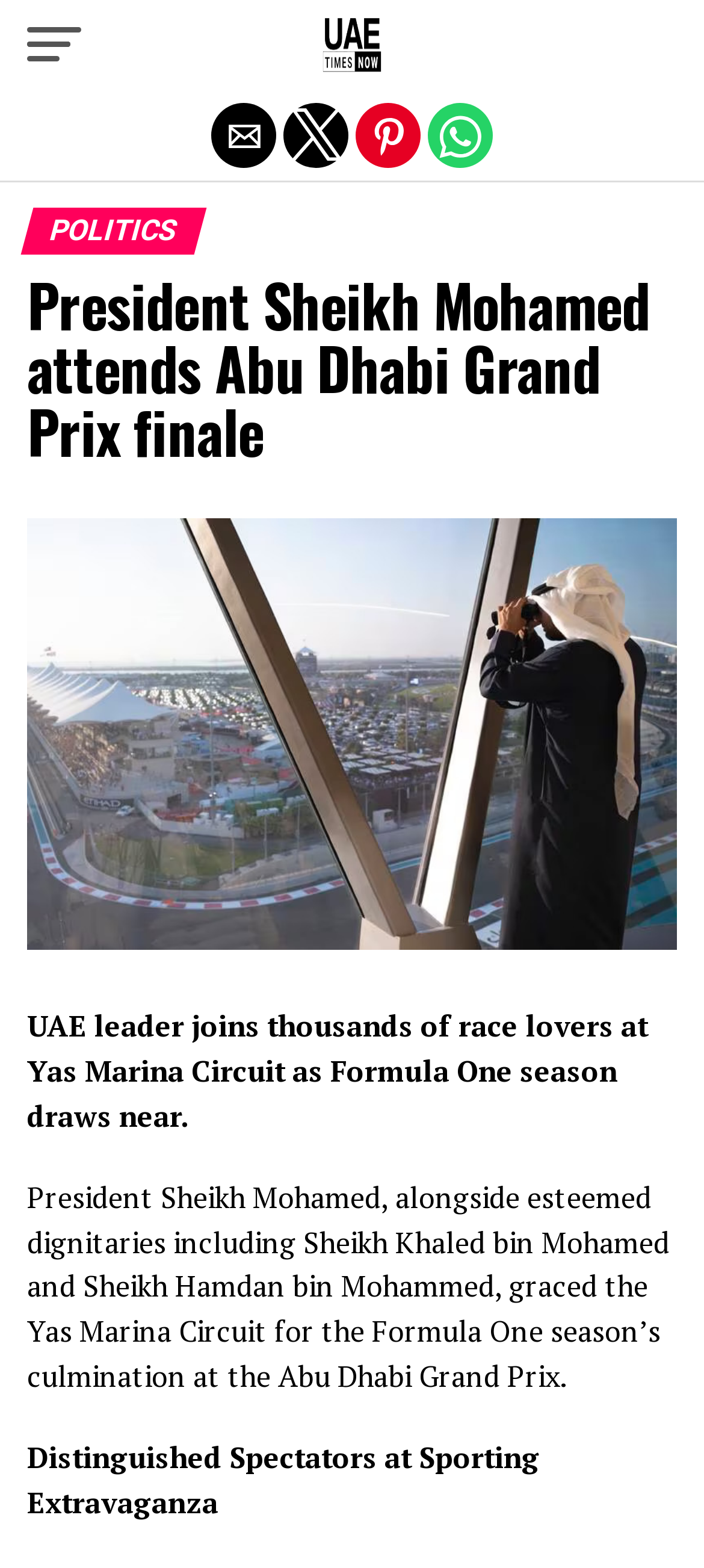Find the bounding box coordinates for the UI element that matches this description: "parent_node: UAE Times Now".

[0.382, 0.029, 0.618, 0.051]